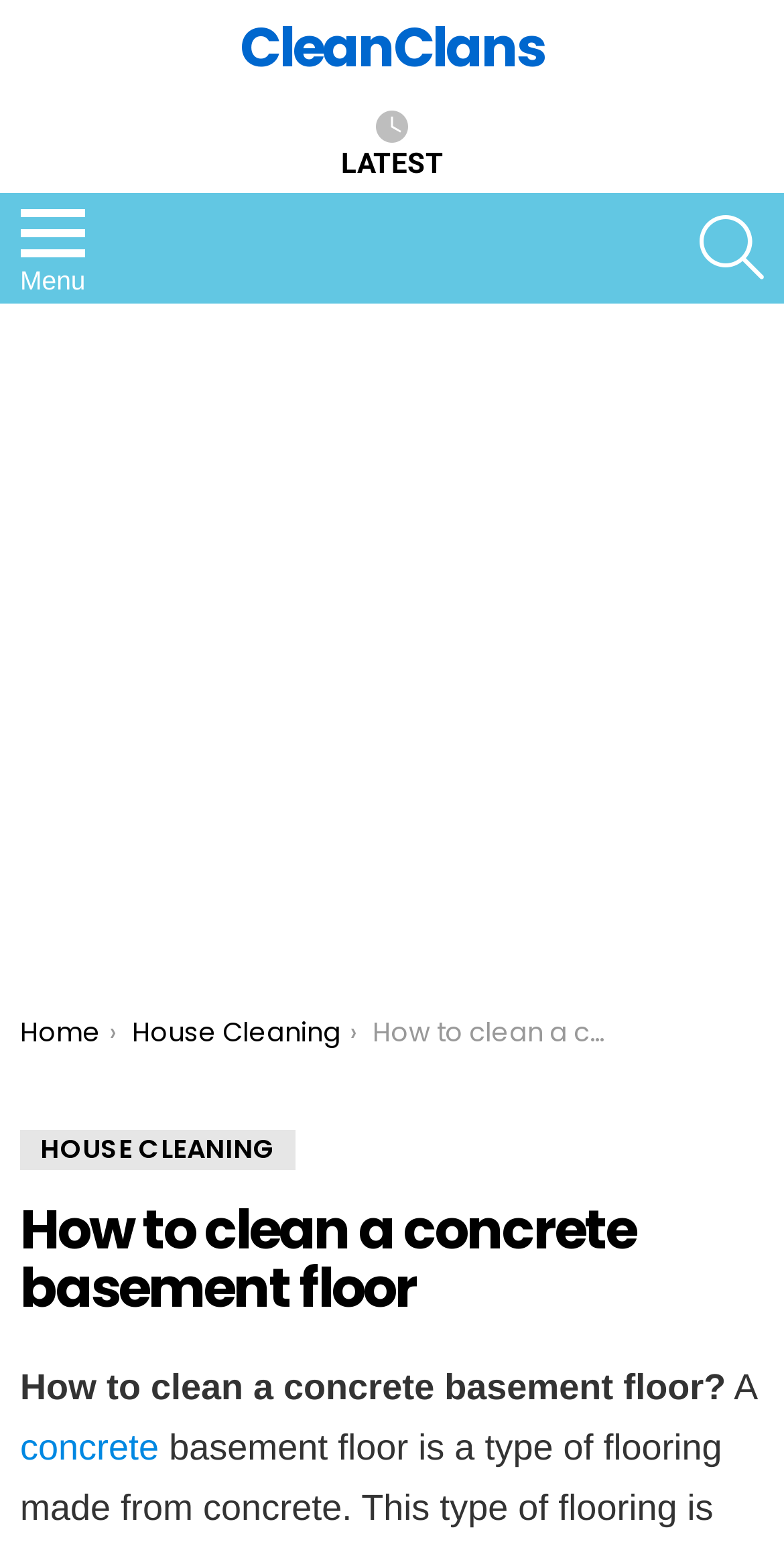Could you locate the bounding box coordinates for the section that should be clicked to accomplish this task: "learn more about concrete".

[0.026, 0.924, 0.203, 0.95]